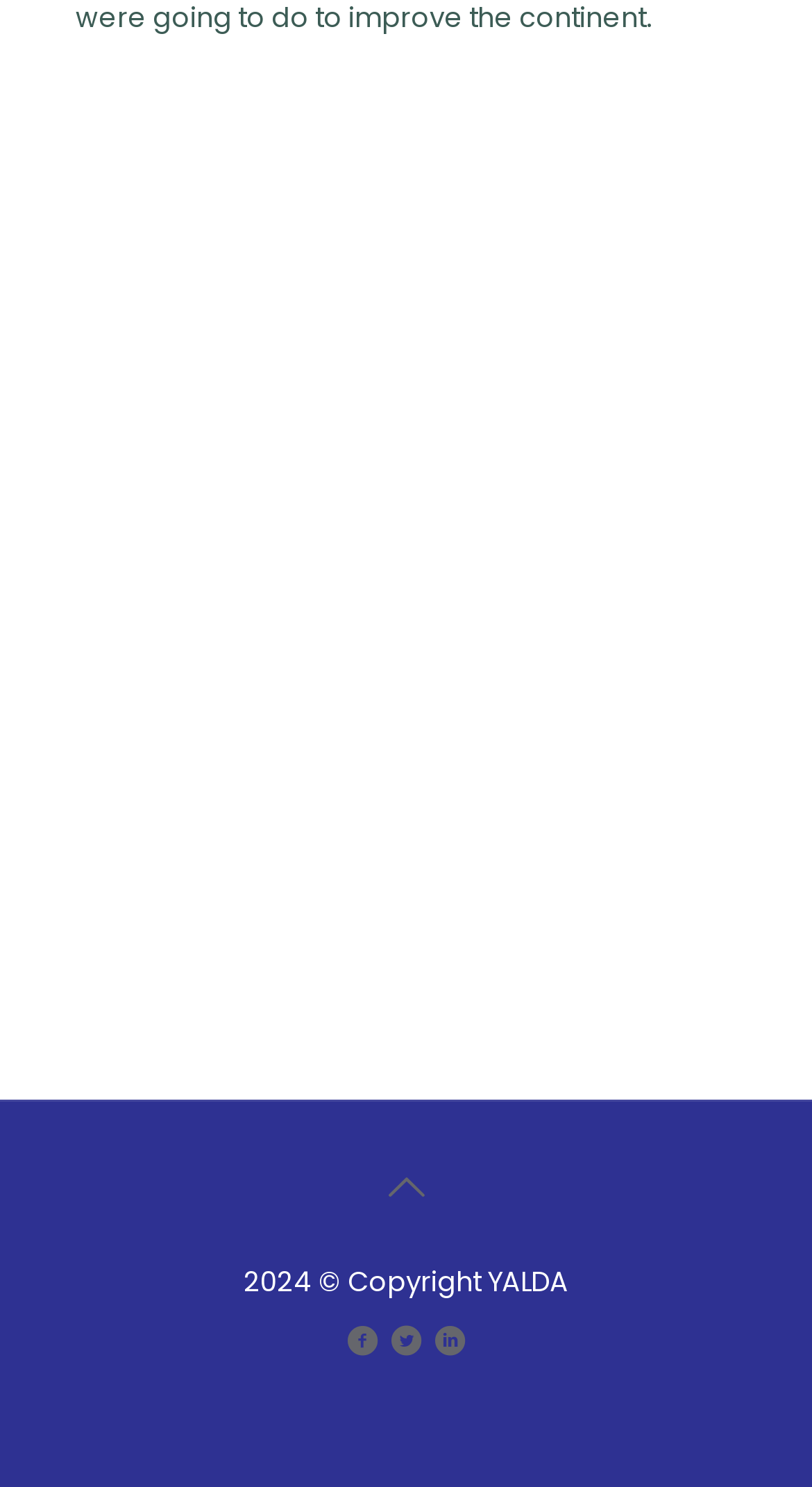Bounding box coordinates are to be given in the format (top-left x, top-left y, bottom-right x, bottom-right y). All values must be floating point numbers between 0 and 1. Provide the bounding box coordinate for the UI element described as: aria-label="Twitter icon" title="Twitter"

[0.481, 0.886, 0.519, 0.915]